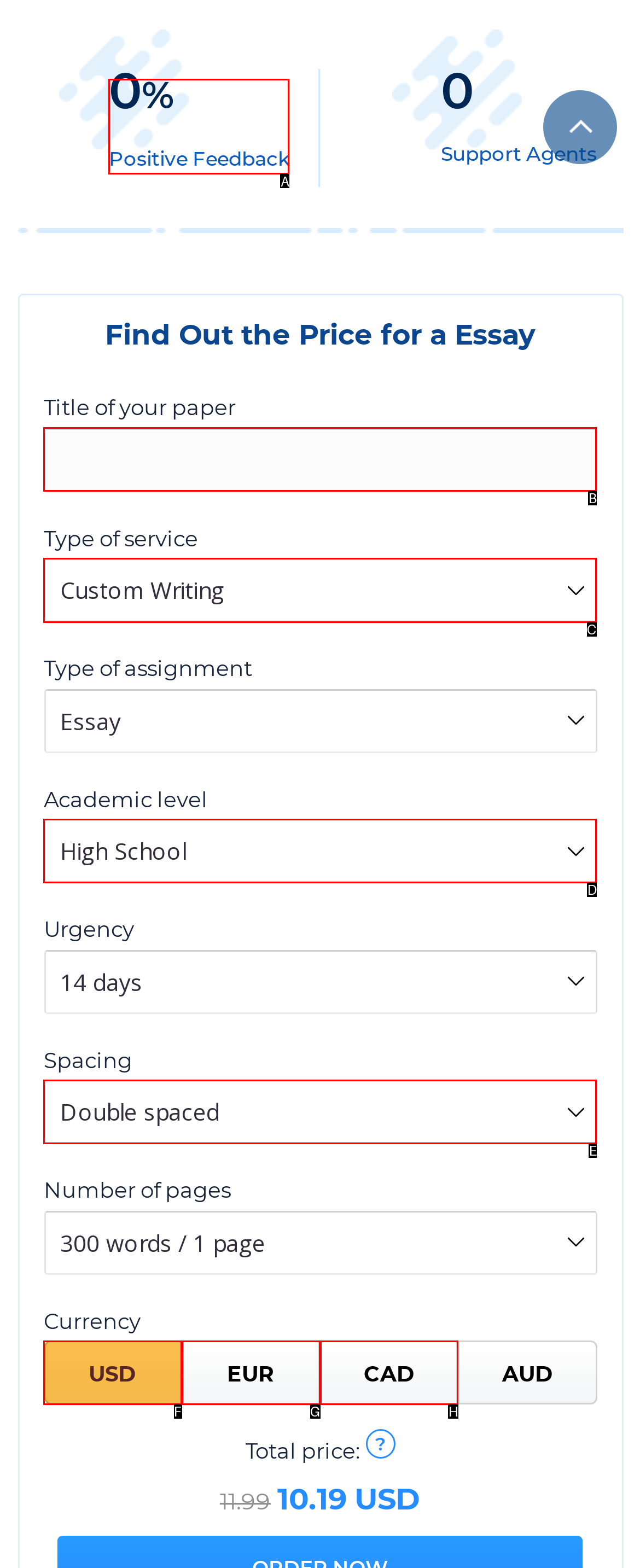Please indicate which option's letter corresponds to the task: Choose the type of service by examining the highlighted elements in the screenshot.

C